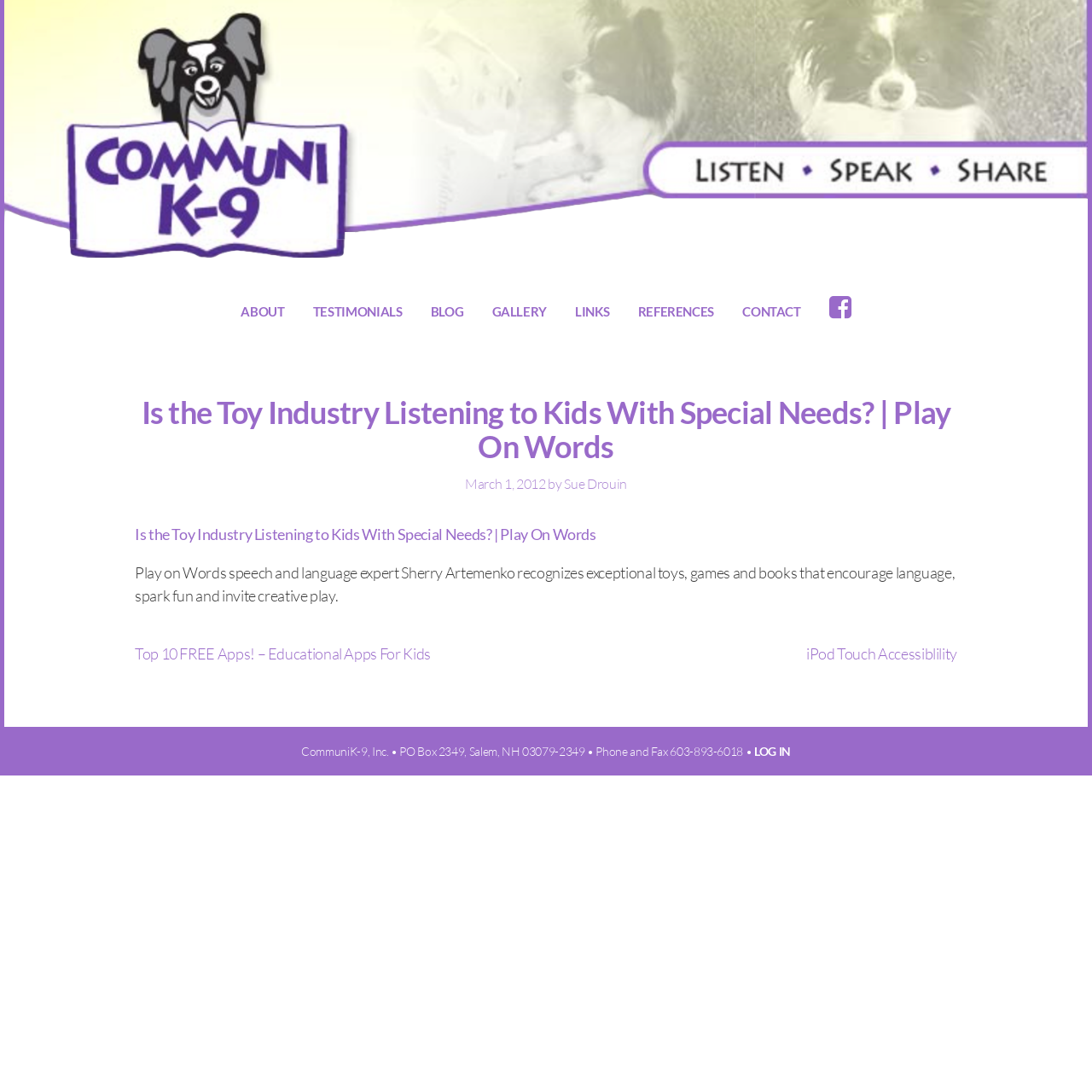Can you pinpoint the bounding box coordinates for the clickable element required for this instruction: "Go to Home"? The coordinates should be four float numbers between 0 and 1, i.e., [left, top, right, bottom].

None